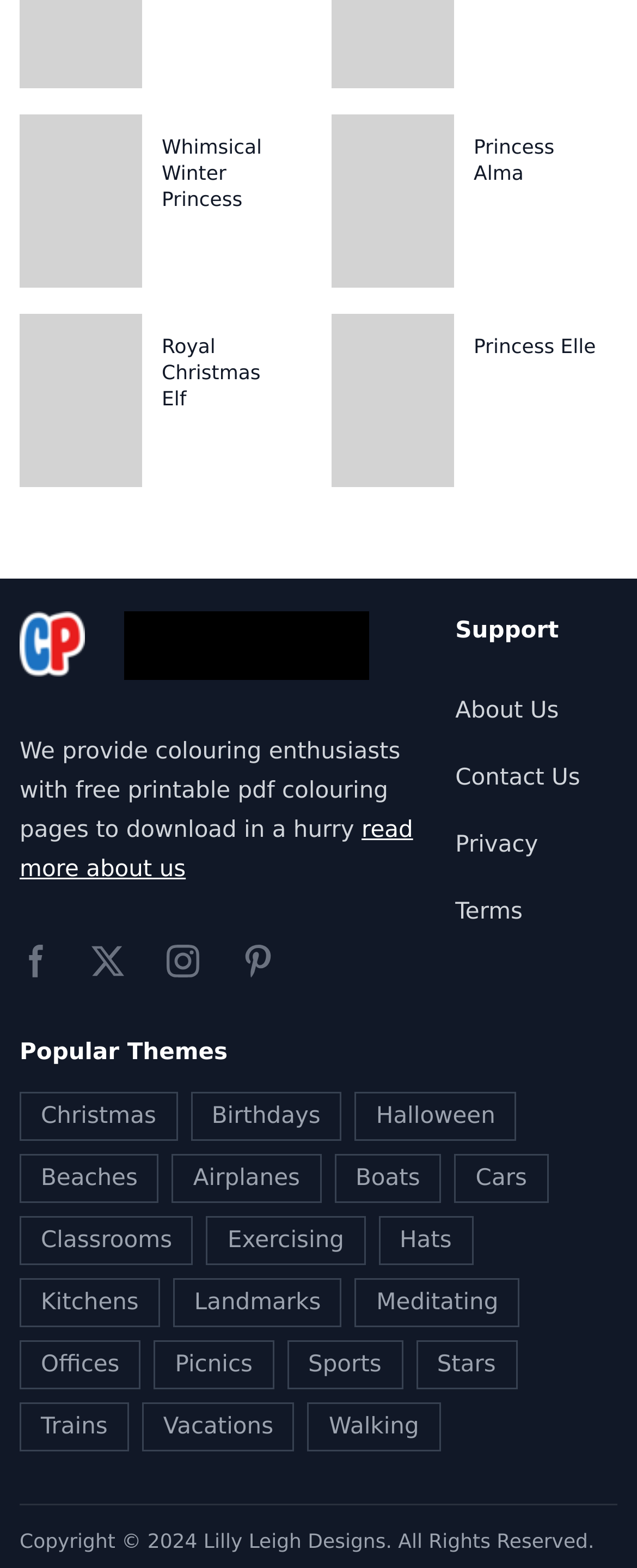Using the information shown in the image, answer the question with as much detail as possible: What is the theme of the first colouring page featured on the webpage?

I looked at the first image on the webpage and saw that it is a Christmas-themed colouring page, with a heading that says 'Whimsical Winter Princess'. This suggests that the theme of the first colouring page is Christmas.